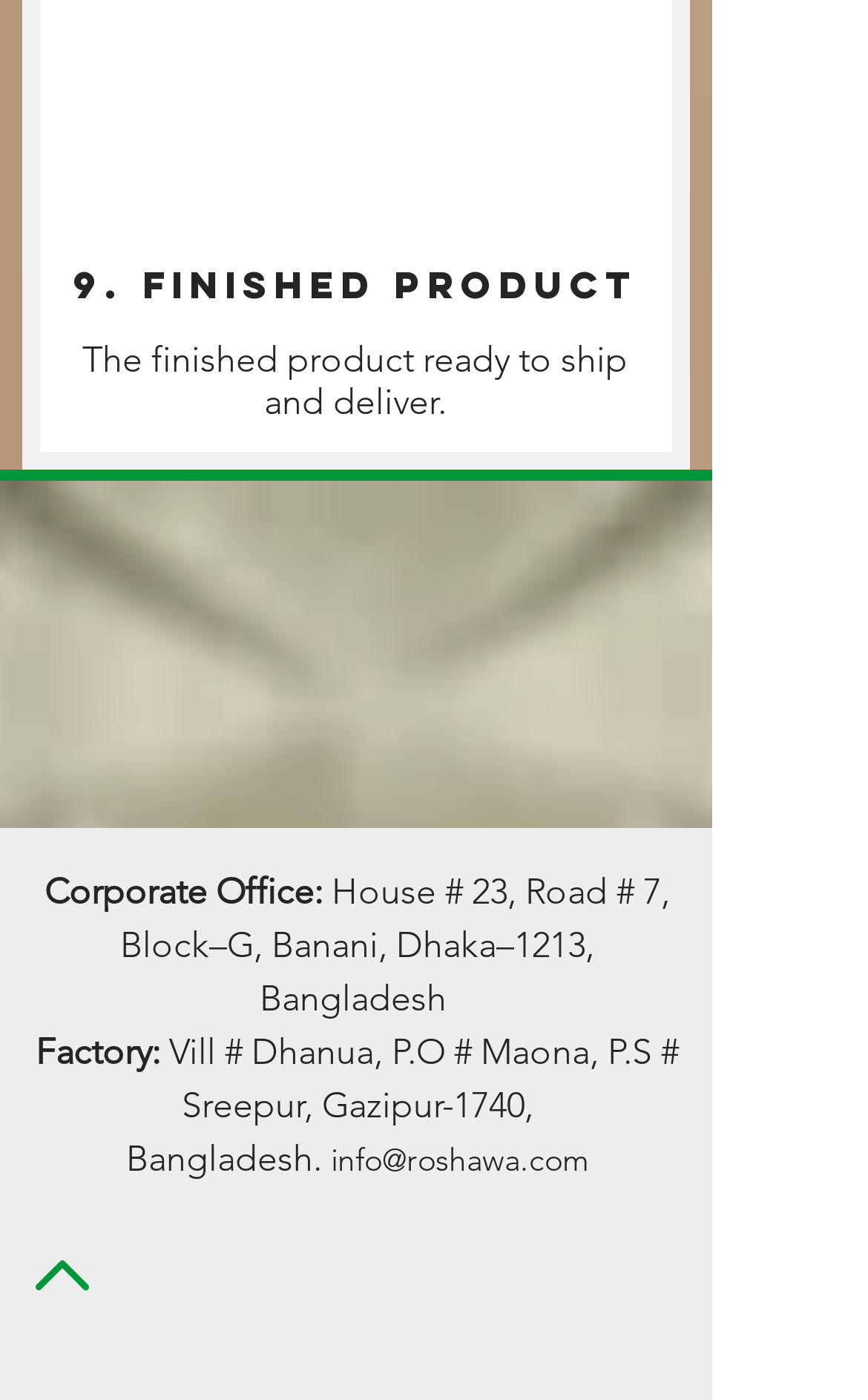What is the name of the image file at the bottom of the page?
Using the details shown in the screenshot, provide a comprehensive answer to the question.

I found the name of the image file by looking at the link element with the content 'ROSHAWACertifications.png' and its child image element with the same content.